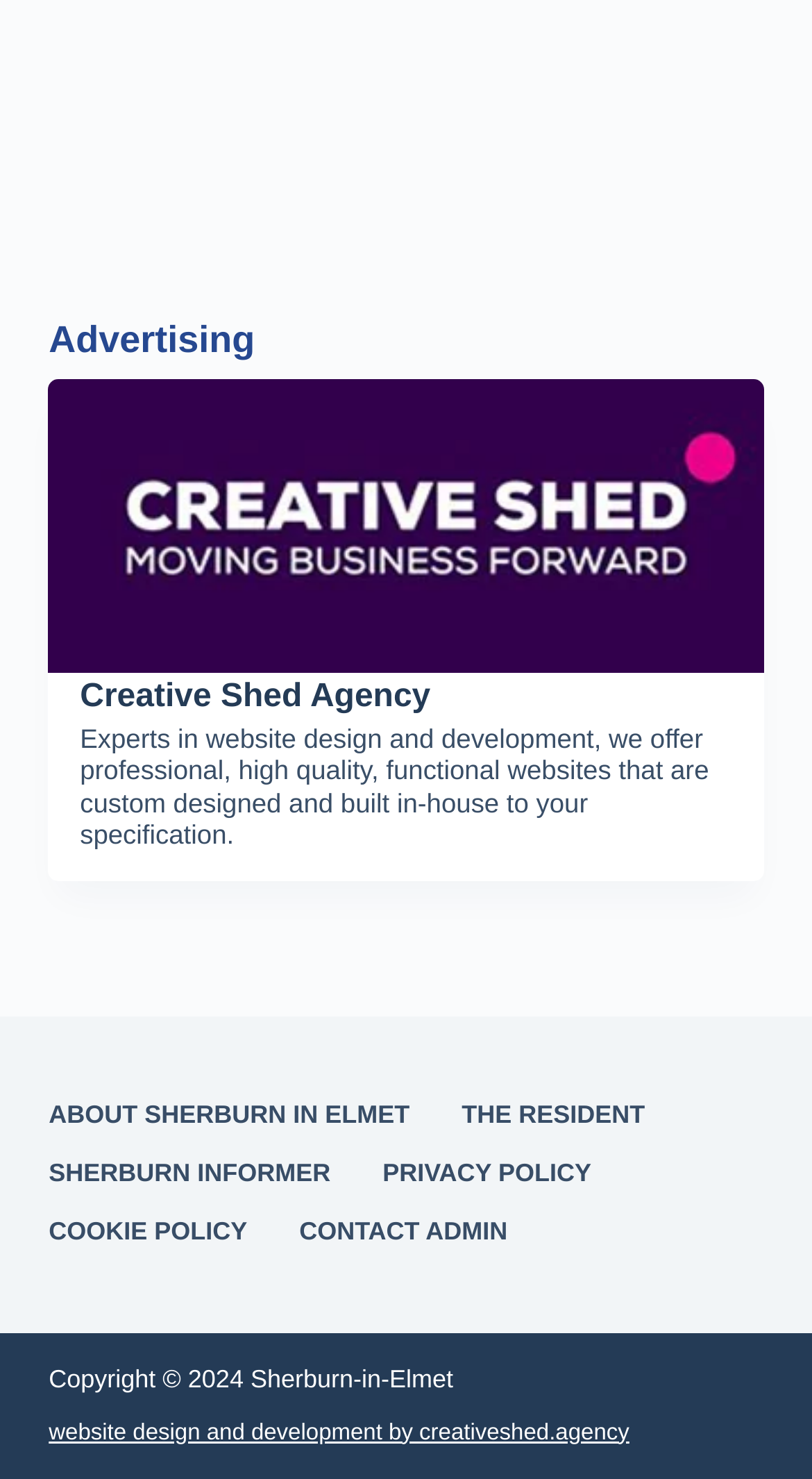How many menu items are in the footer menu?
Answer the question with a detailed and thorough explanation.

The number of menu items can be found by counting the menuitem elements within the menubar element. There are 6 menuitem elements: 'ABOUT SHERBURN IN ELMET', 'THE RESIDENT', 'SHERBURN INFORMER', 'PRIVACY POLICY', 'COOKIE POLICY', and 'CONTACT ADMIN'.